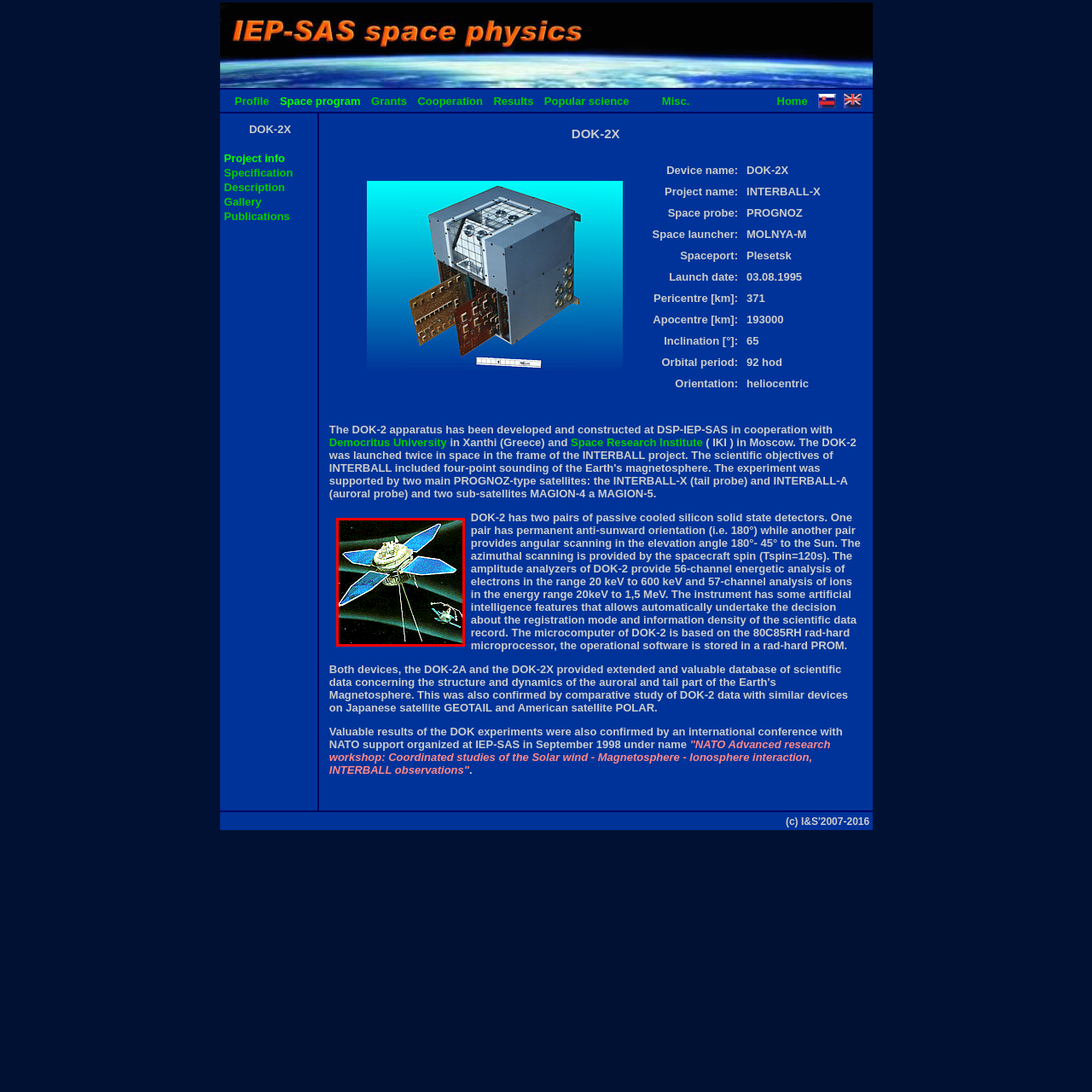Analyze the picture within the red frame, What is the purpose of the solar panels on the DOK-2X? 
Provide a one-word or one-phrase response.

Harnessing solar energy